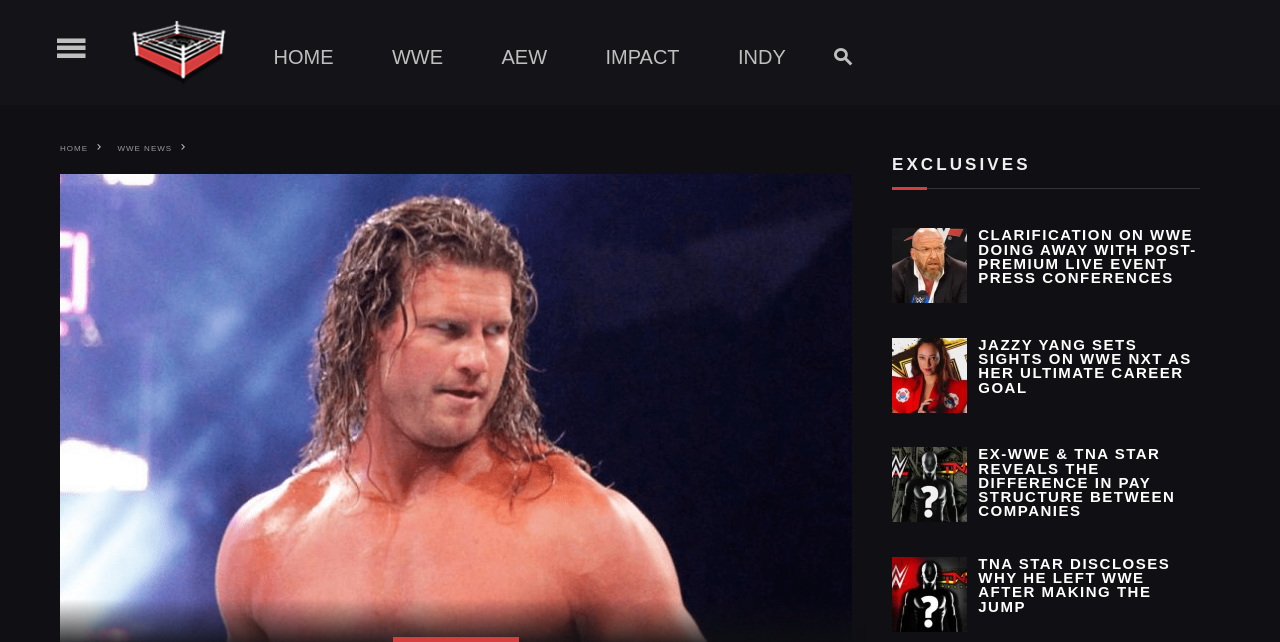Identify the bounding box for the UI element described as: "title="Ringside News"". The coordinates should be four float numbers between 0 and 1, i.e., [left, top, right, bottom].

[0.071, 0.031, 0.173, 0.133]